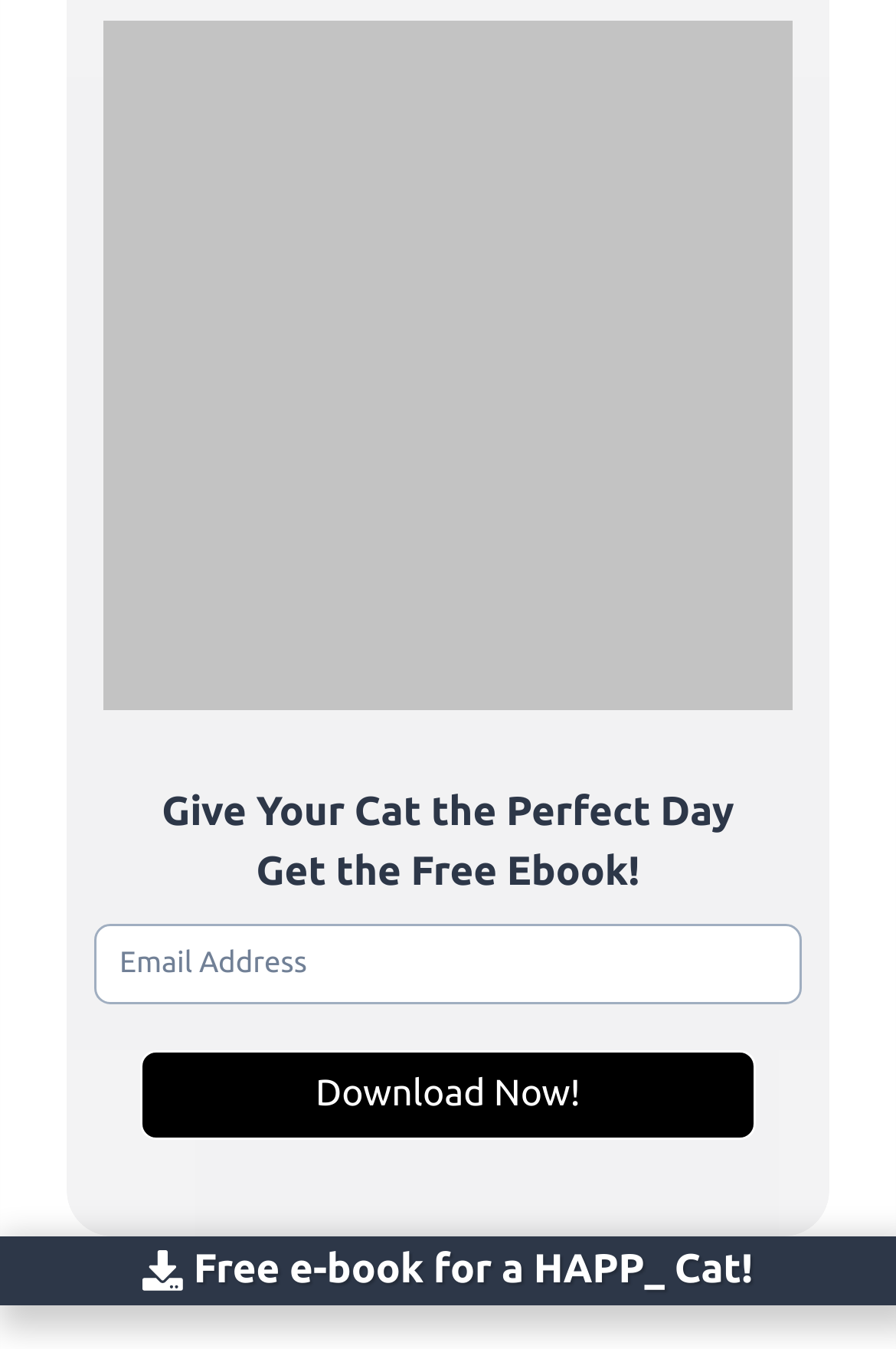Bounding box coordinates are specified in the format (top-left x, top-left y, bottom-right x, bottom-right y). All values are floating point numbers bounded between 0 and 1. Please provide the bounding box coordinate of the region this sentence describes: 3. Common Stuffs

[0.282, 0.13, 0.697, 0.17]